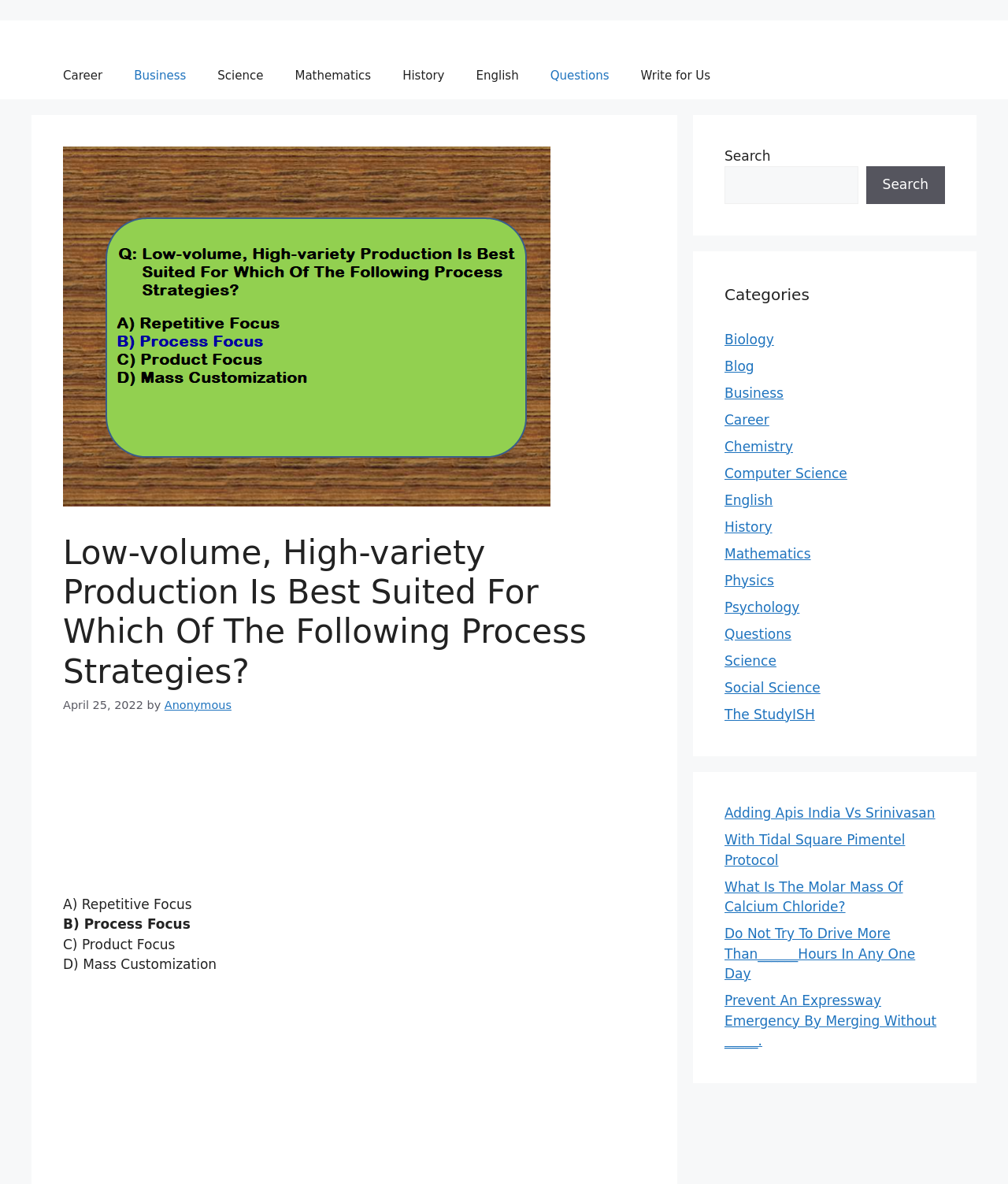Could you specify the bounding box coordinates for the clickable section to complete the following instruction: "Click on the 'Career' link"?

[0.047, 0.044, 0.117, 0.083]